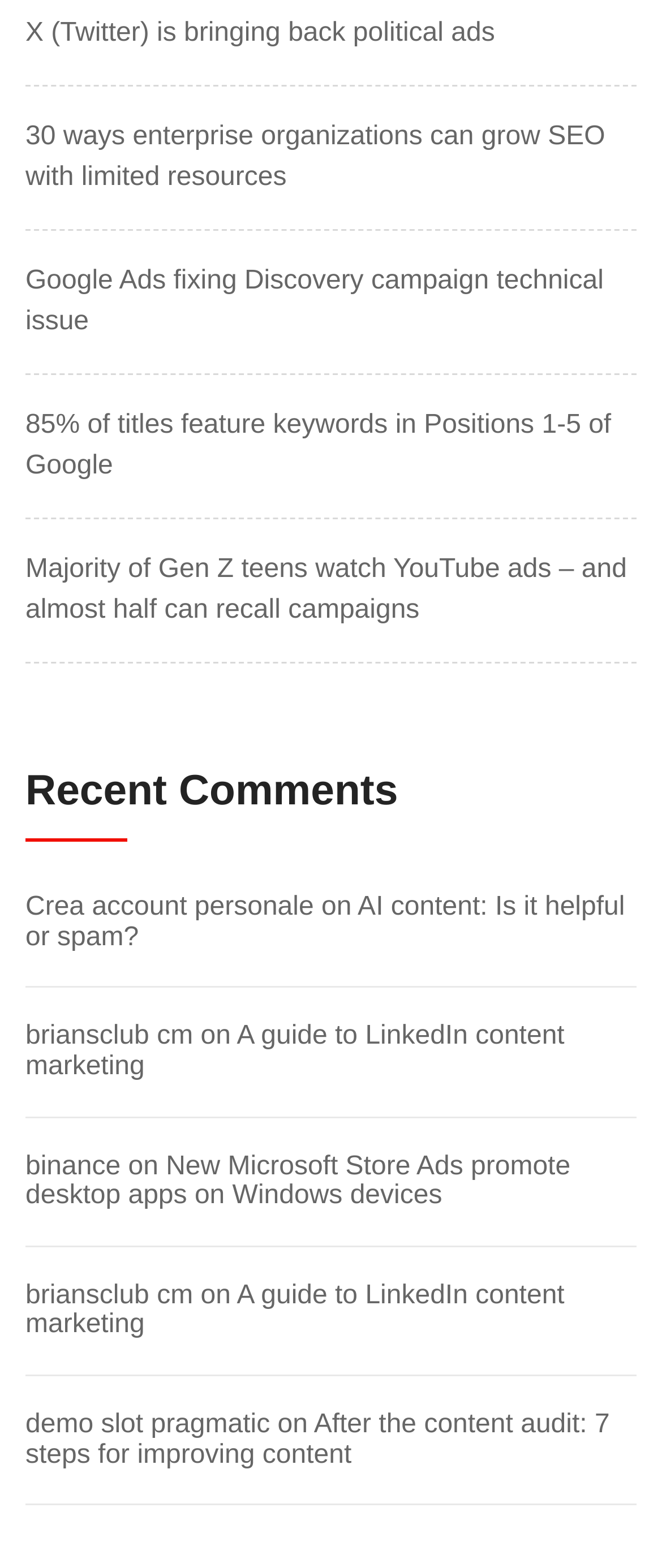Given the description briansclub cm, predict the bounding box coordinates of the UI element. Ensure the coordinates are in the format (top-left x, top-left y, bottom-right x, bottom-right y) and all values are between 0 and 1.

[0.038, 0.817, 0.292, 0.835]